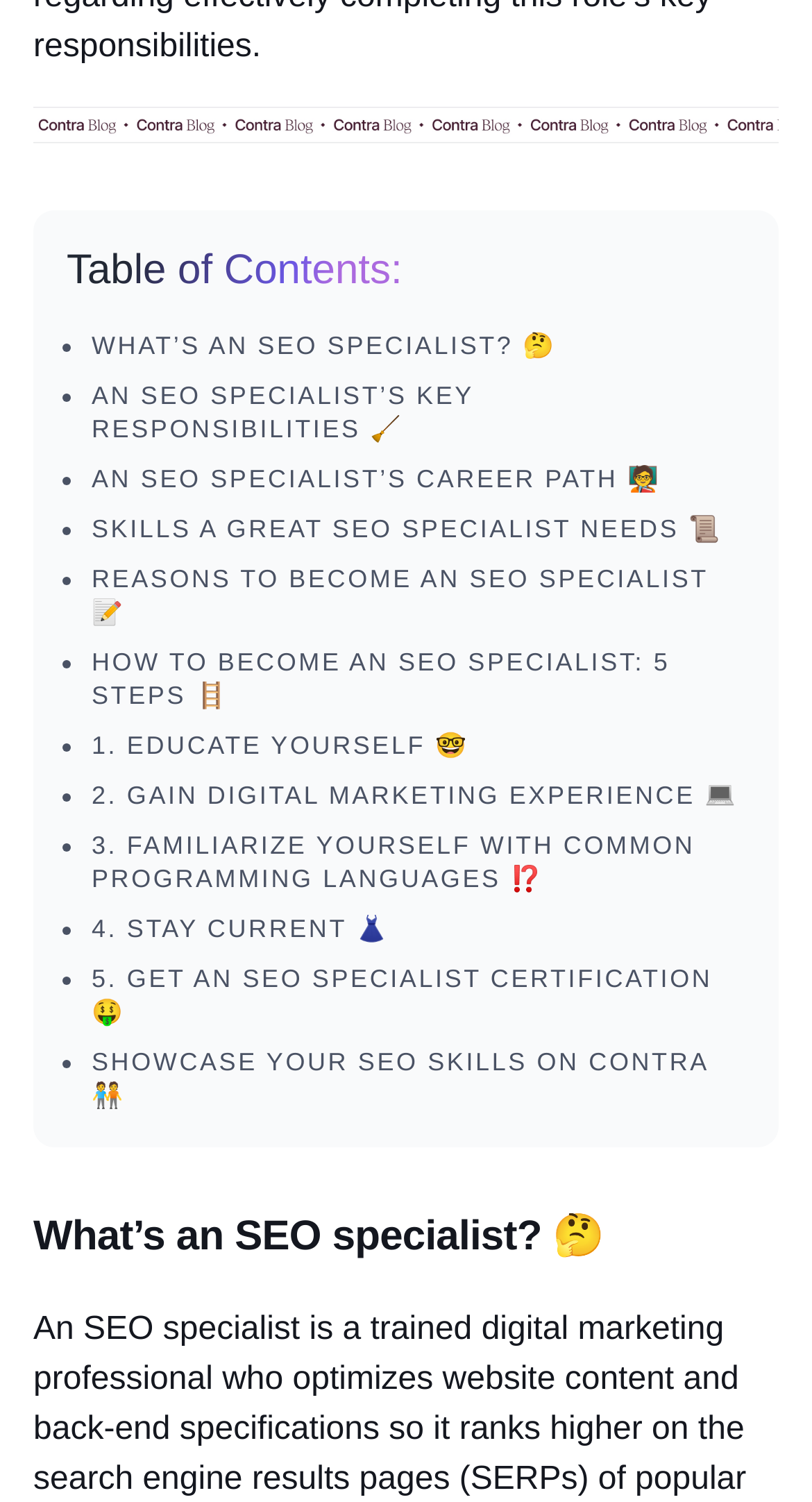What is the fifth step to become an SEO specialist?
Please use the image to provide a one-word or short phrase answer.

Get an SEO specialist certification